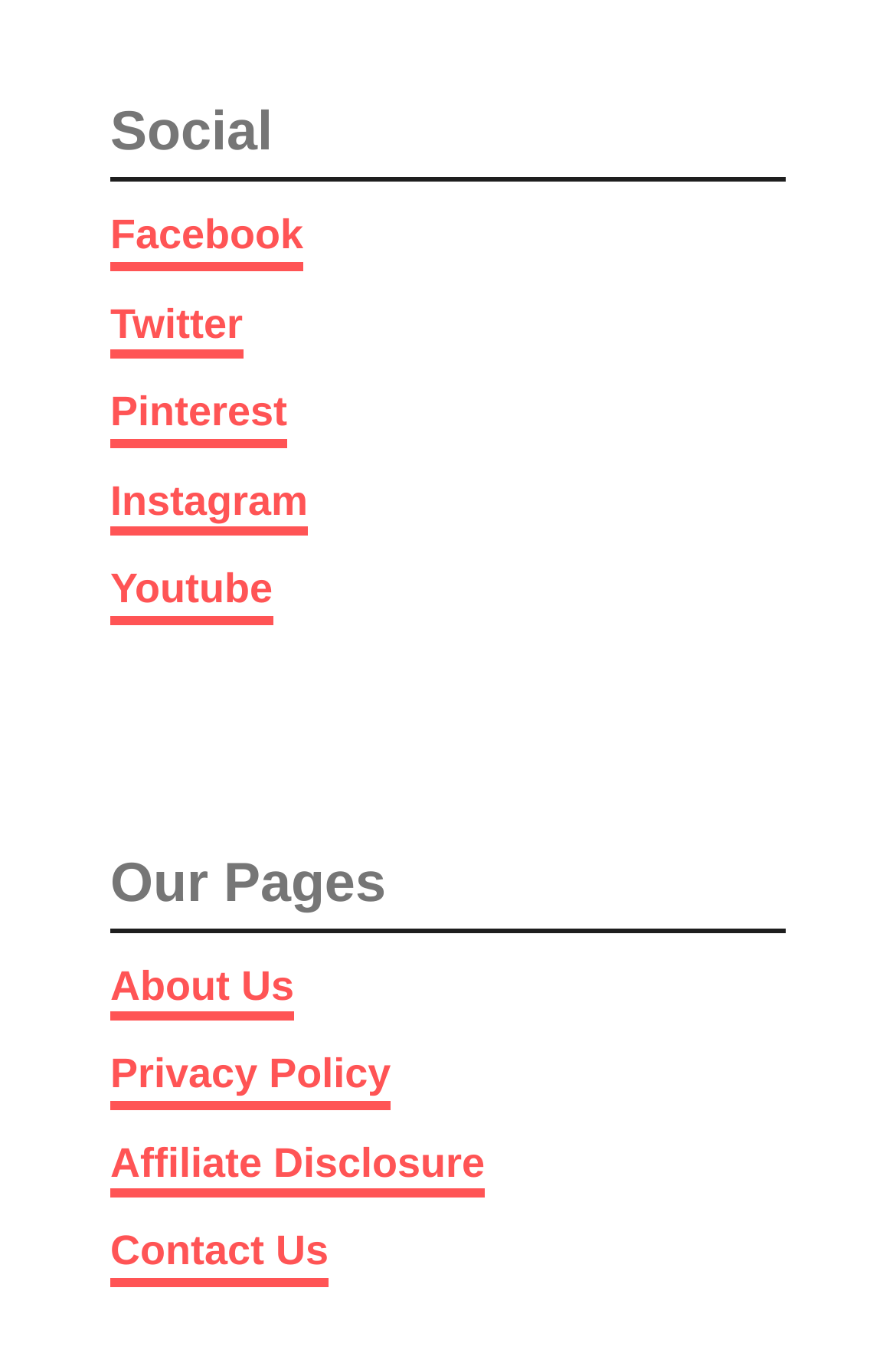Using the element description Privacy Policy, predict the bounding box coordinates for the UI element. Provide the coordinates in (top-left x, top-left y, bottom-right x, bottom-right y) format with values ranging from 0 to 1.

[0.123, 0.77, 0.436, 0.814]